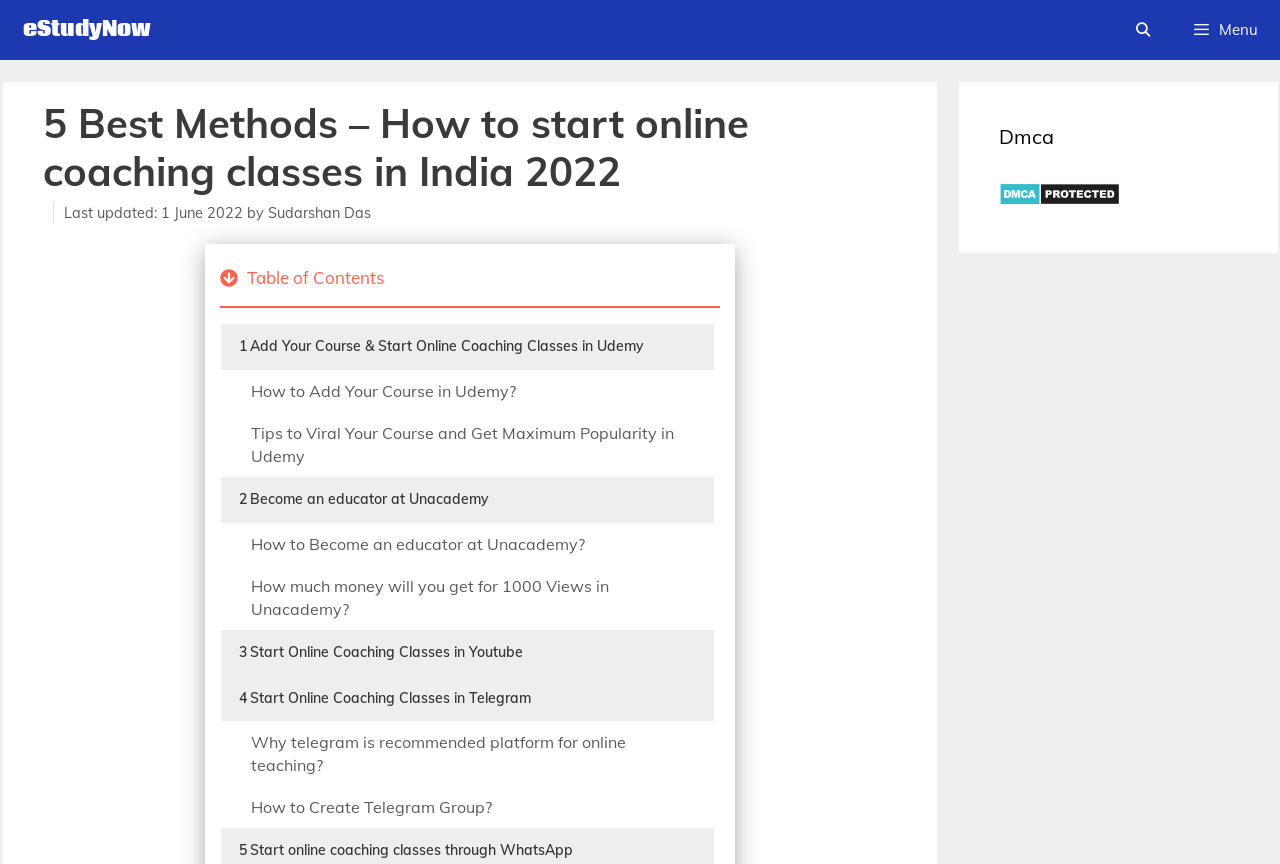What is the name of the author of the article?
Using the image as a reference, answer the question with a short word or phrase.

Sudarshan Das